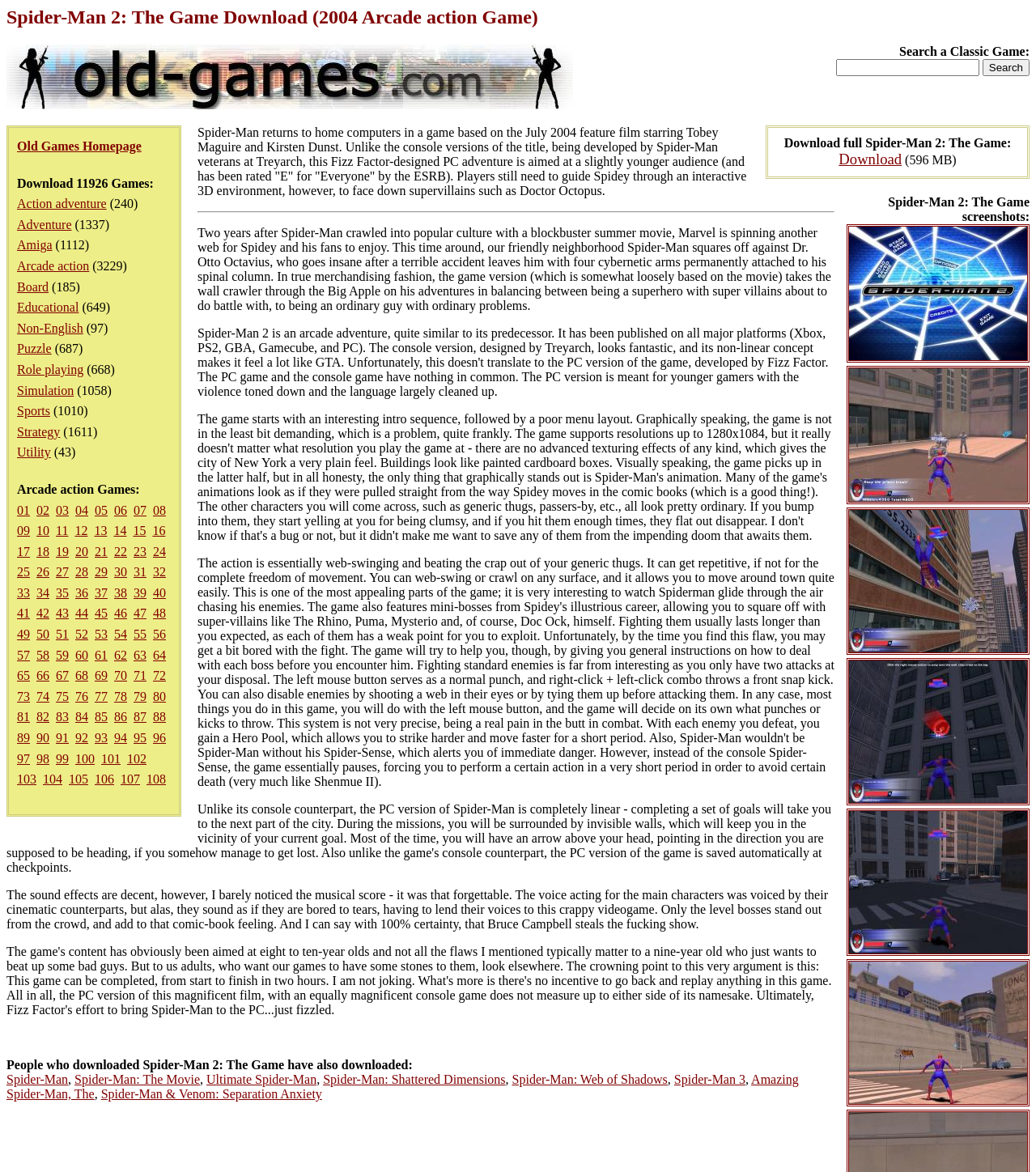Identify and generate the primary title of the webpage.

Spider-Man 2: The Game Download (2004 Arcade action Game)